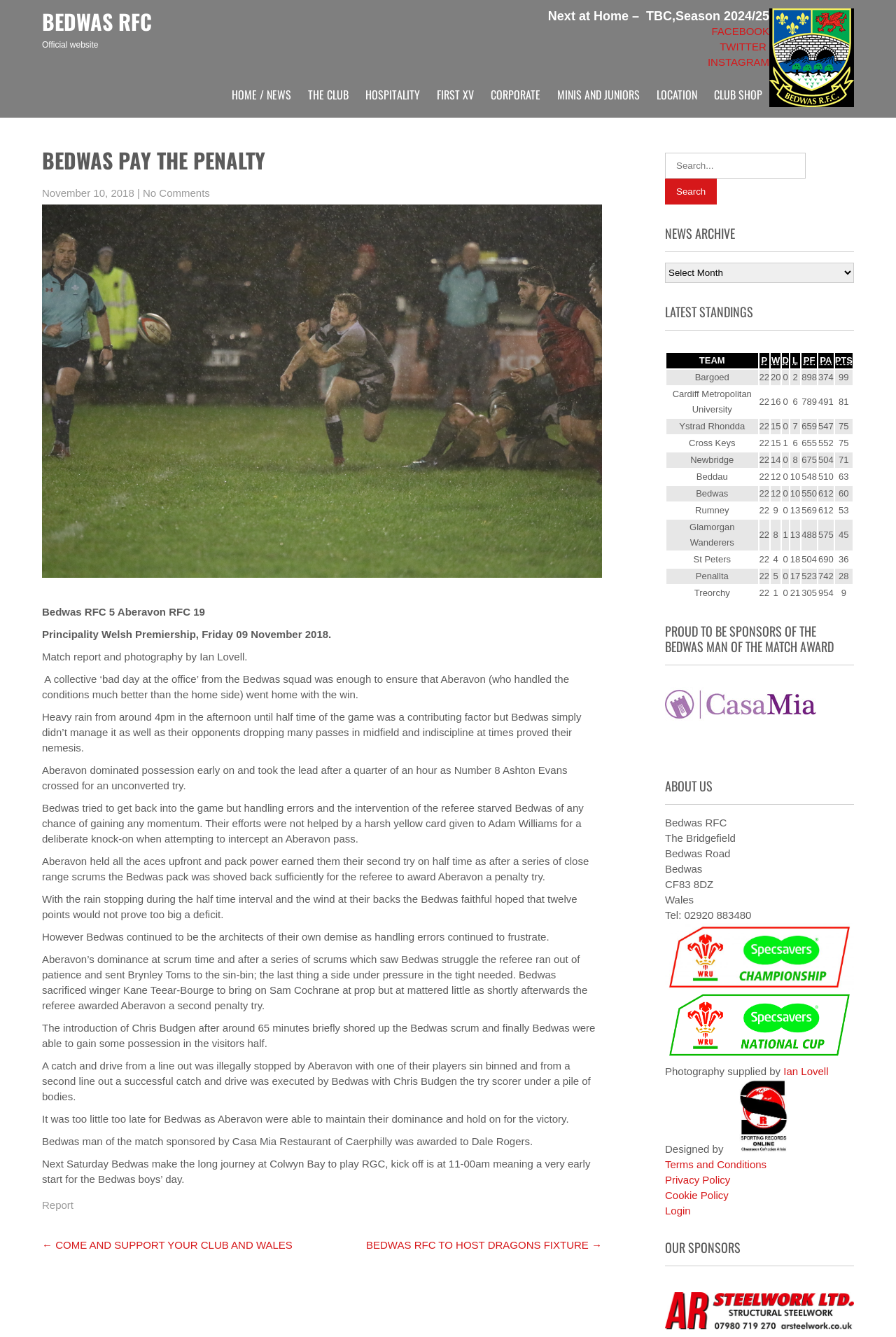Create an in-depth description of the webpage, covering main sections.

The webpage is about Bedwas RFC, a rugby club. At the top, there is a heading "BEDWAS RFC" with a link to the official website. Below it, there is a static text "Official website". 

To the right of the heading, there are social media links to Facebook, Twitter, and Instagram. 

Below the social media links, there is a navigation menu with links to different sections of the website, including "HOME / NEWS", "THE CLUB", "HOSPITALITY", "FIRST XV", "CORPORATE", "MINIS AND JUNIORS", "LOCATION", and "CLUB SHOP".

The main content of the webpage is an article about a rugby match between Bedwas RFC and Aberavon RFC. The article has a heading "BEDWAS PAY THE PENALTY" and is divided into several paragraphs. The text describes the match, including the score, the weather conditions, and the performance of the players. There are also some statistics and quotes from the match.

To the right of the article, there is a section with a search box and a button to search the website. Below the search box, there are two complementary sections, one with a heading "NEWS ARCHIVE" and the other with a heading "LATEST STANDINGS". The "NEWS ARCHIVE" section has a dropdown menu to select a news category, and the "LATEST STANDINGS" section has a table showing the latest standings of the rugby teams.

At the bottom of the webpage, there is a footer section with links to previous and next posts, and a section with a table showing the latest standings of the rugby teams.